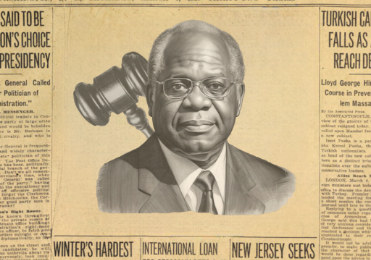Describe the image with as much detail as possible.

The image depicts a stylized drawing of Clarence Thomas, an Associate Justice of the U.S. Supreme Court, set against a backdrop resembling a vintage newspaper. Thomas is portrayed in a suit, with glasses and a thoughtful expression, while a gavel rests on his shoulder, symbolizing his judicial role and influence. The newspaper's headlines surrounding the portrait reference various topics, including political choices and significant issues of the day, suggesting a blend of legal prominence and socio-political commentary. This artwork conveys both the gravity of Thomas's position and the complexities of contemporary judicial and societal themes.